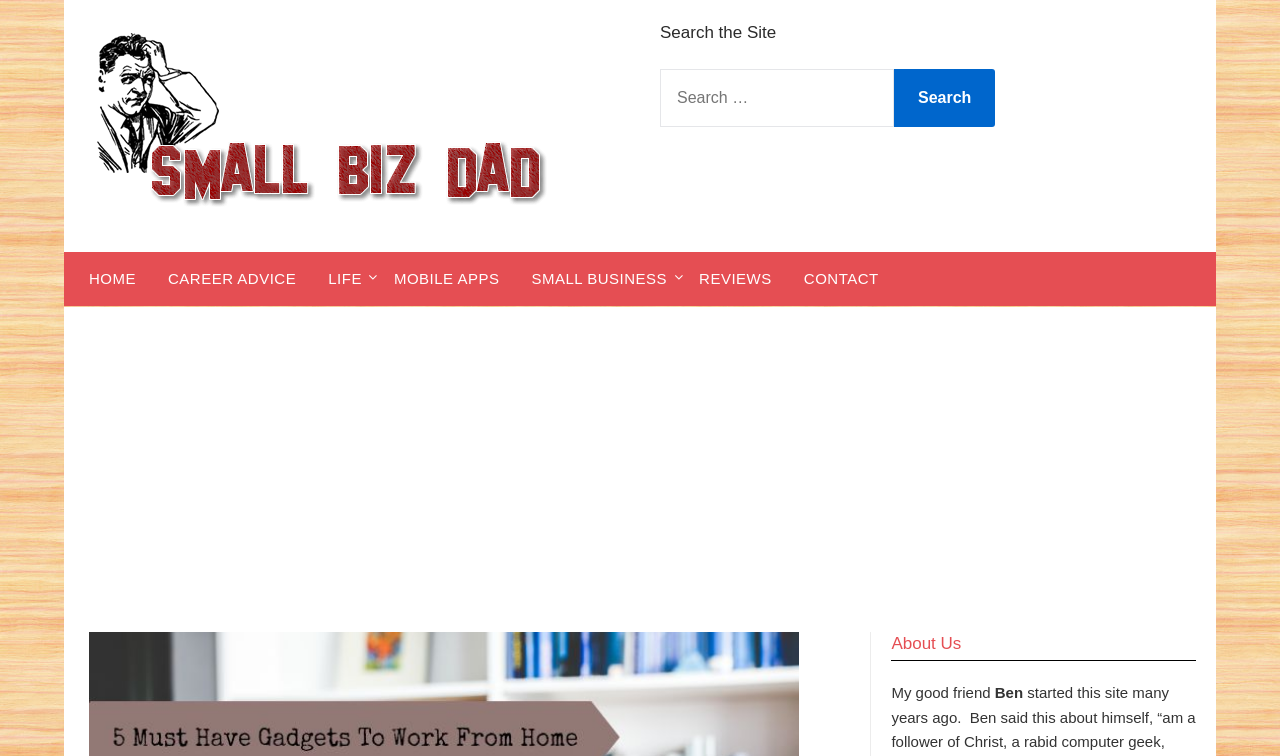Find the bounding box coordinates of the element I should click to carry out the following instruction: "View About Us".

[0.696, 0.838, 0.751, 0.867]